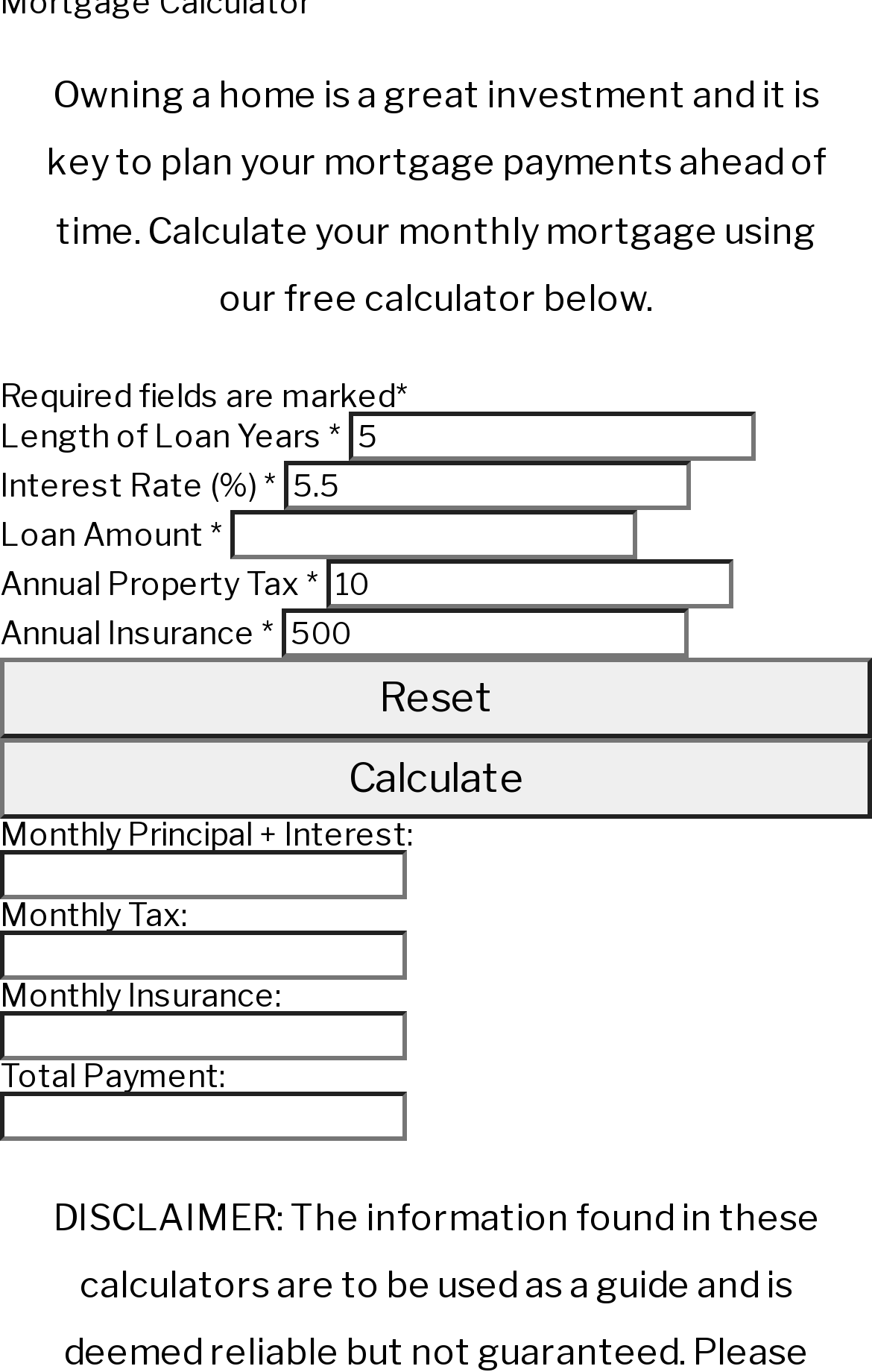Highlight the bounding box coordinates of the element you need to click to perform the following instruction: "Click on MENU."

None